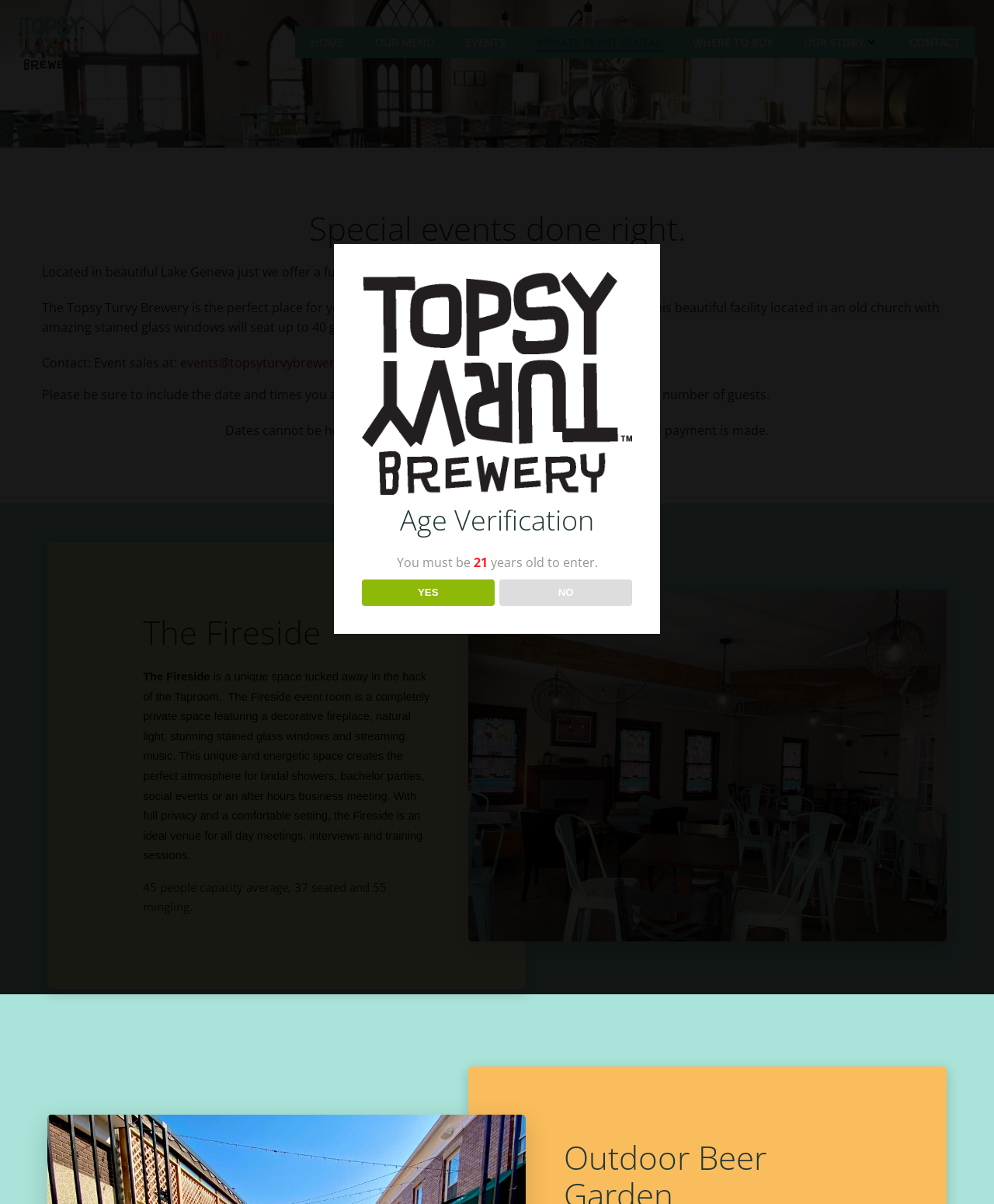What is the recommended way to inquire about event dates?
Kindly offer a comprehensive and detailed response to the question.

According to the webpage, when inquiring about event dates, it is recommended to include the date and times you are looking for in your email, along with the approximate number of guests.